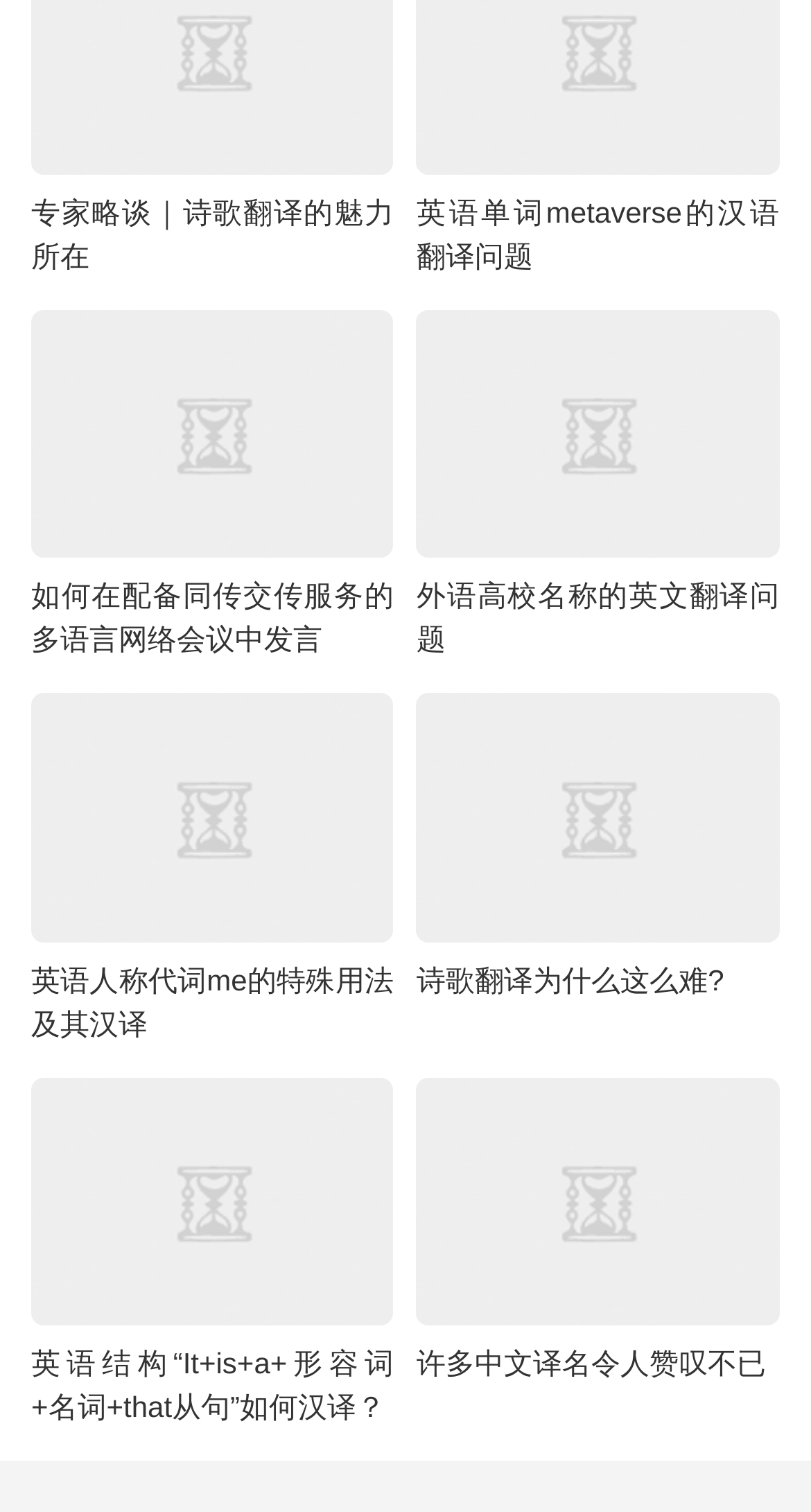Kindly respond to the following question with a single word or a brief phrase: 
Are there any articles about English word translation?

Yes